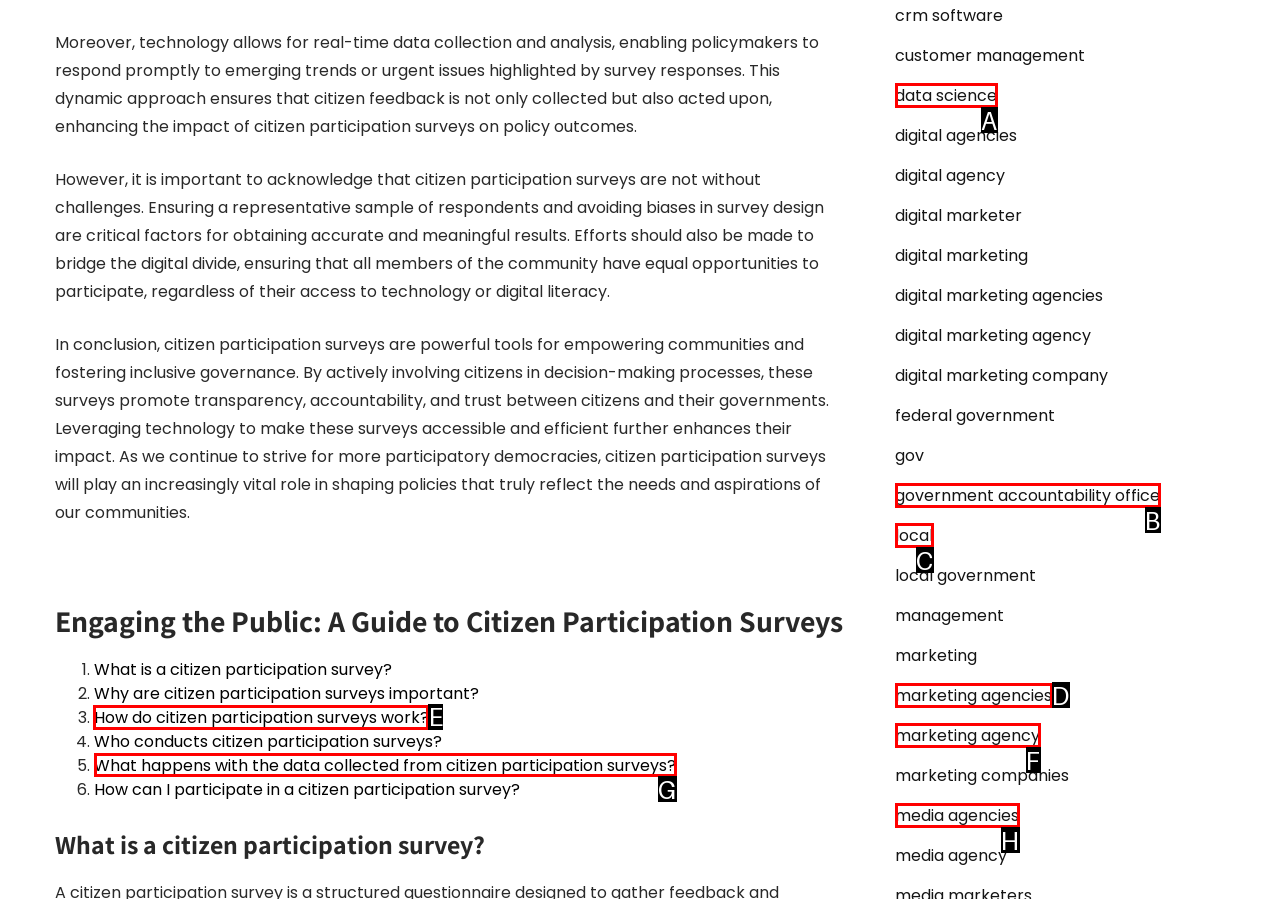Identify the appropriate choice to fulfill this task: Click on 'How do citizen participation surveys work?'
Respond with the letter corresponding to the correct option.

E